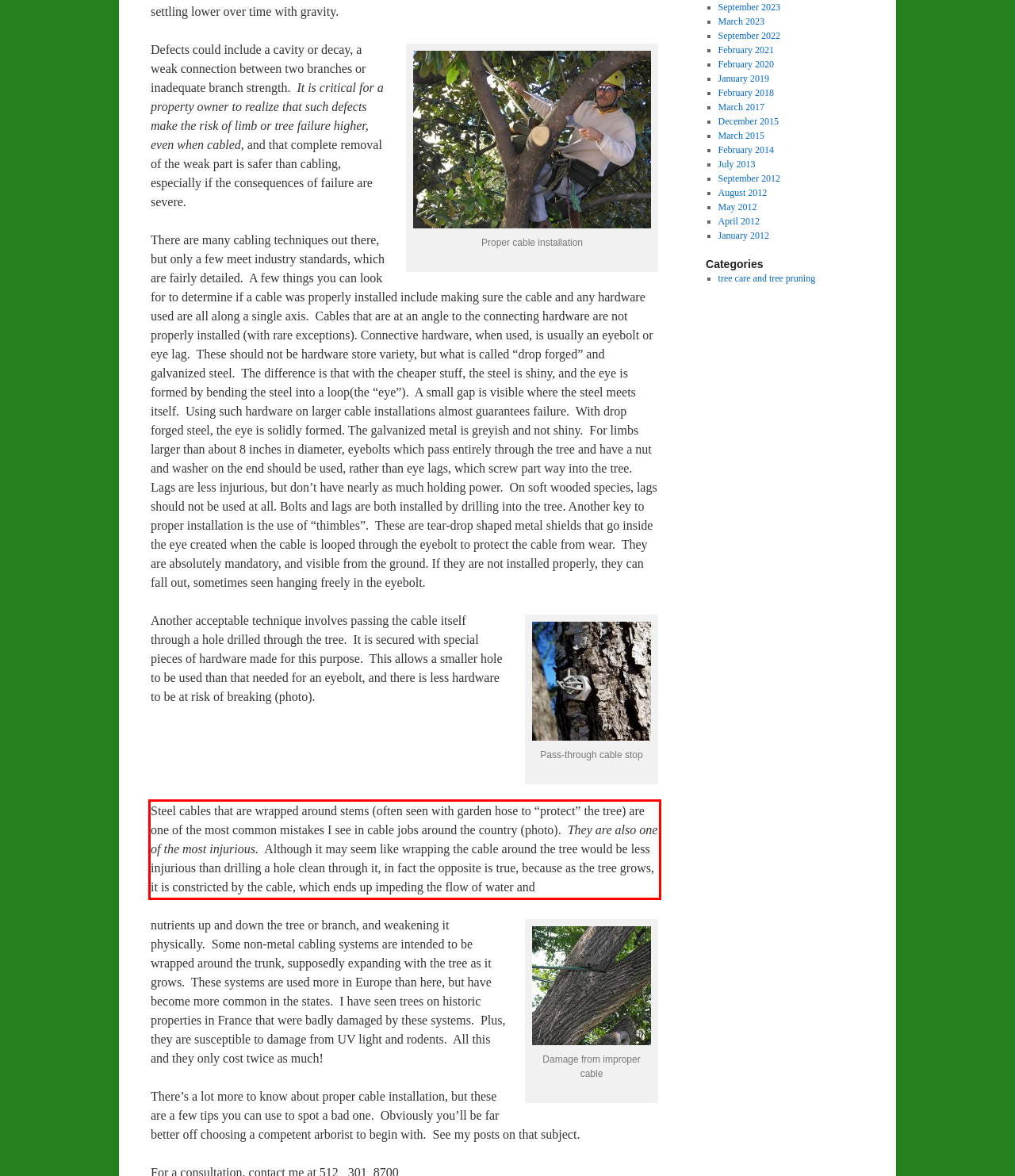Please perform OCR on the UI element surrounded by the red bounding box in the given webpage screenshot and extract its text content.

Steel cables that are wrapped around stems (often seen with garden hose to “protect” the tree) are one of the most common mistakes I see in cable jobs around the country (photo). They are also one of the most injurious. Although it may seem like wrapping the cable around the tree would be less injurious than drilling a hole clean through it, in fact the opposite is true, because as the tree grows, it is constricted by the cable, which ends up impeding the flow of water and